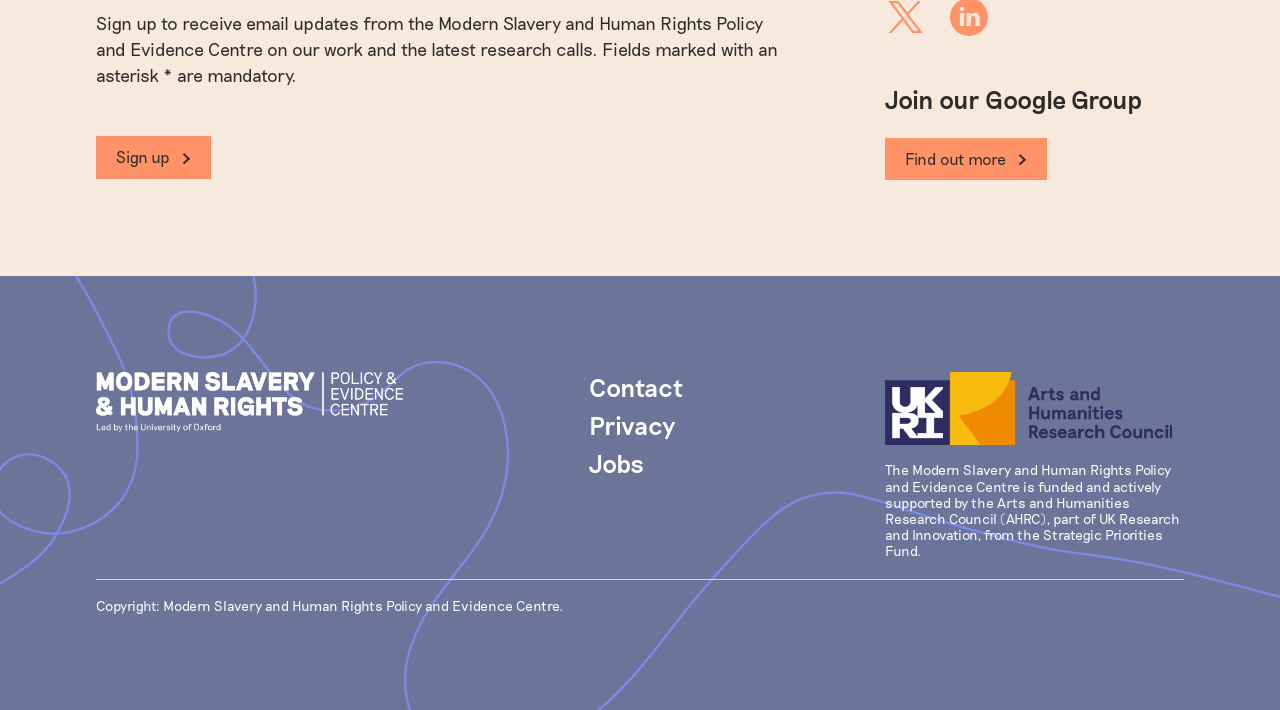Refer to the screenshot and give an in-depth answer to this question: What is the logo of the Modern Slavery PEC?

The logo of the Modern Slavery PEC is an image located at the top-left corner of the webpage, with a bounding box of [0.075, 0.524, 0.385, 0.787]. The image is described as 'Modern Slavery PEC logo'.